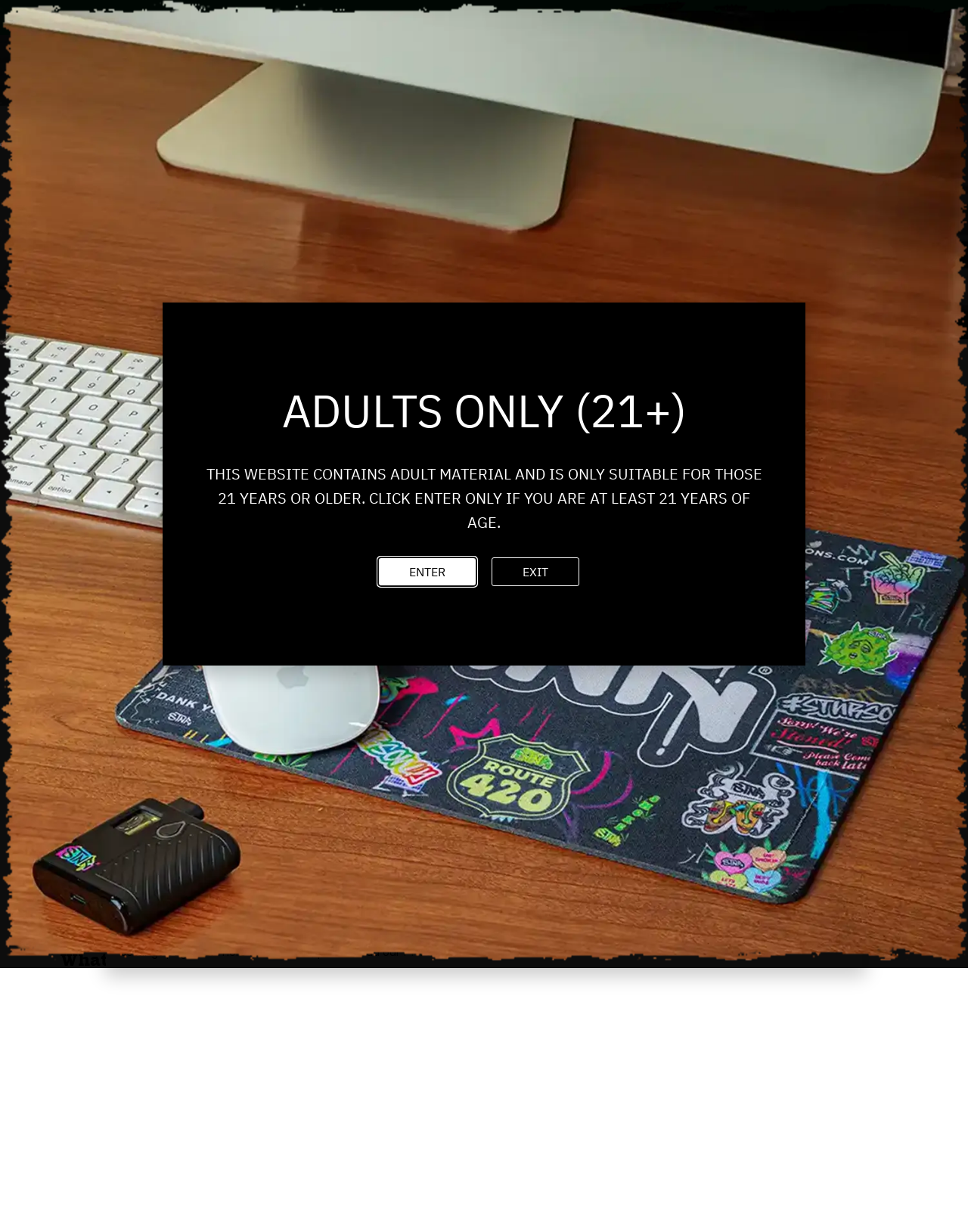Using a single word or phrase, answer the following question: 
What is the name of the company behind this website?

STNR Creations